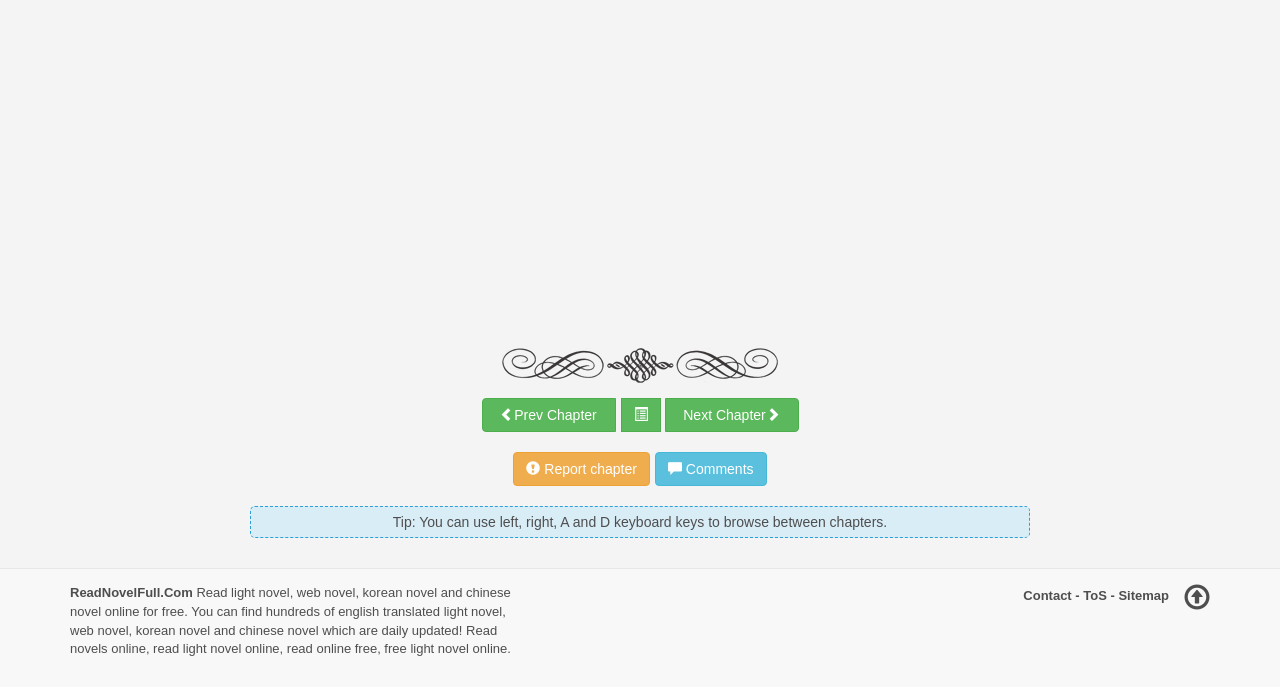Show the bounding box coordinates for the element that needs to be clicked to execute the following instruction: "Report chapter". Provide the coordinates in the form of four float numbers between 0 and 1, i.e., [left, top, right, bottom].

[0.401, 0.658, 0.508, 0.708]